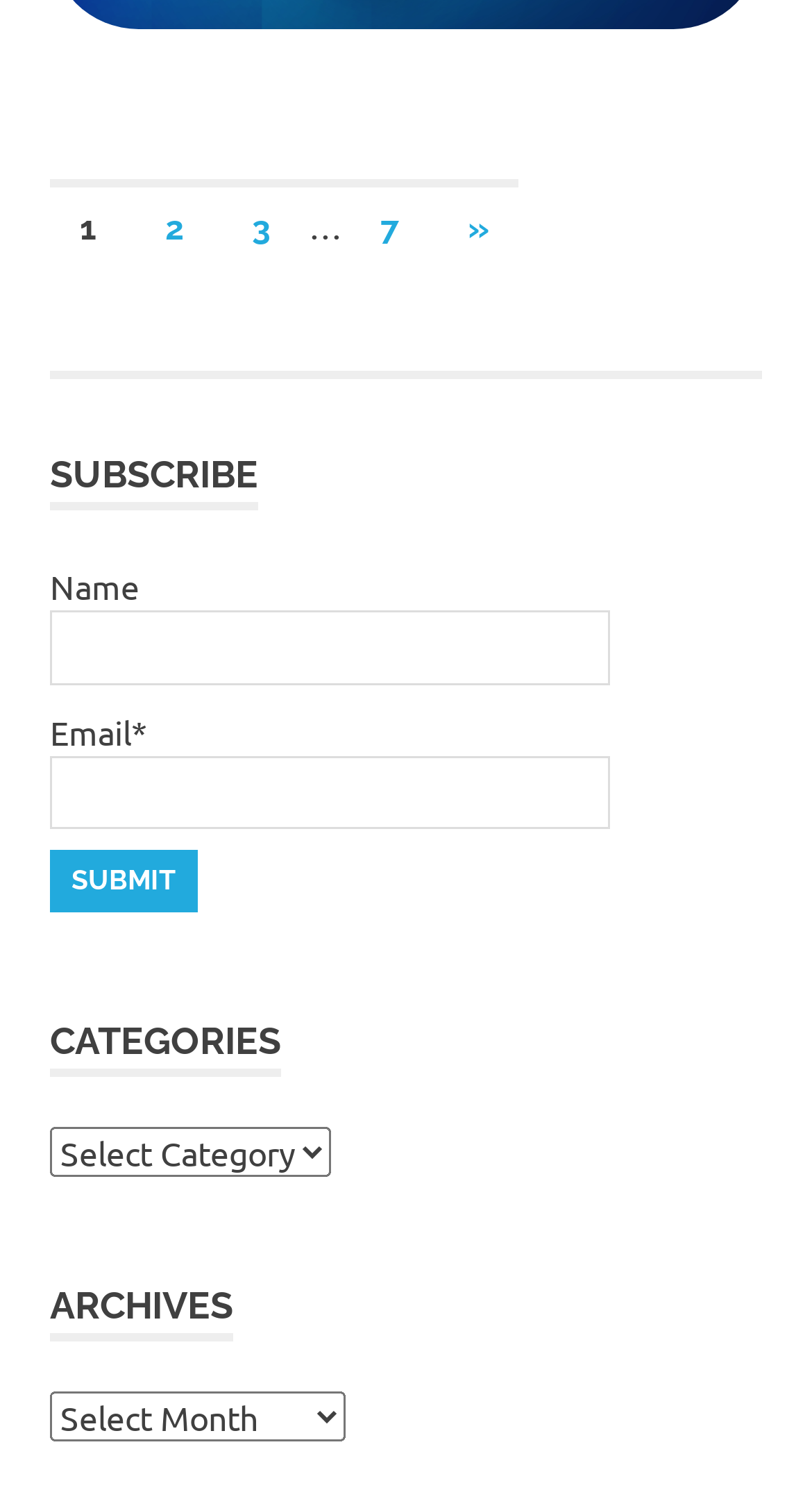What is required to submit the subscription form?
Based on the image, respond with a single word or phrase.

Email